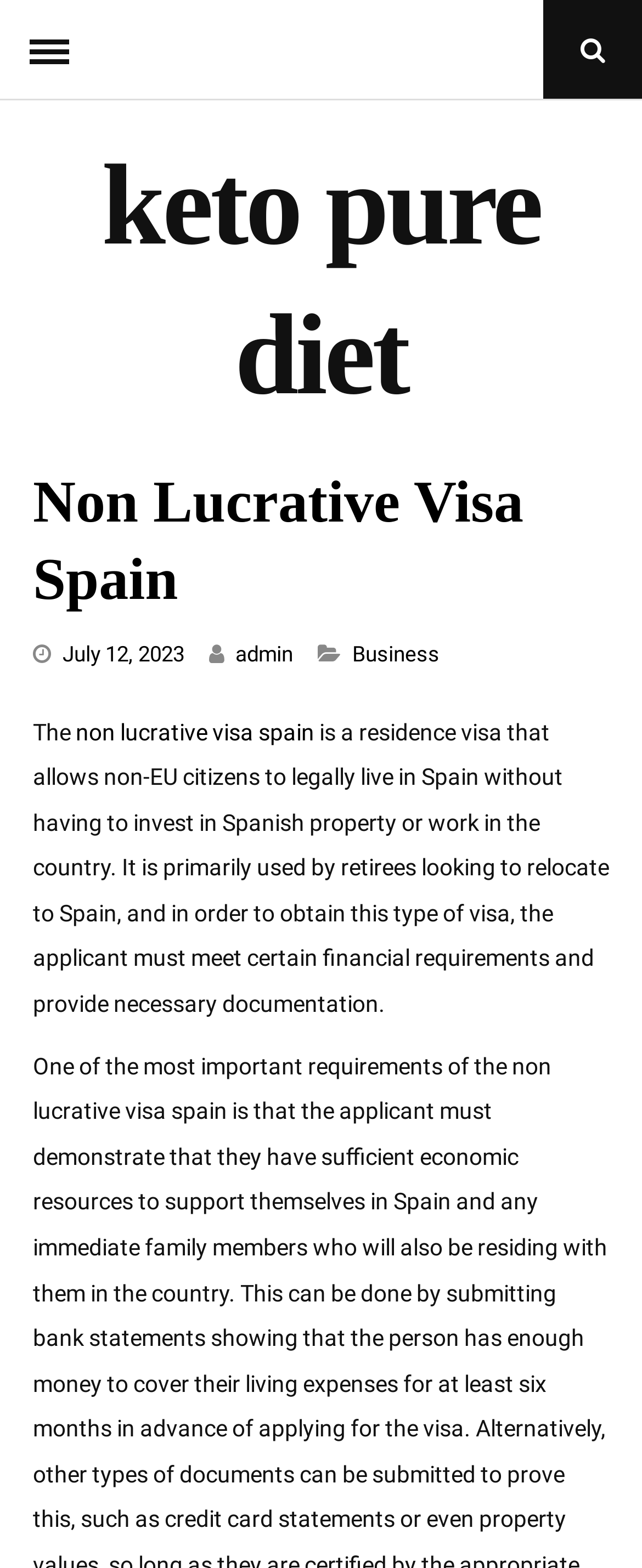Carefully examine the image and provide an in-depth answer to the question: What is the country where this visa applies?

The webpage explicitly mentions that the Non Lucrative Visa is for living in Spain, indicating that the country where this visa applies is Spain.